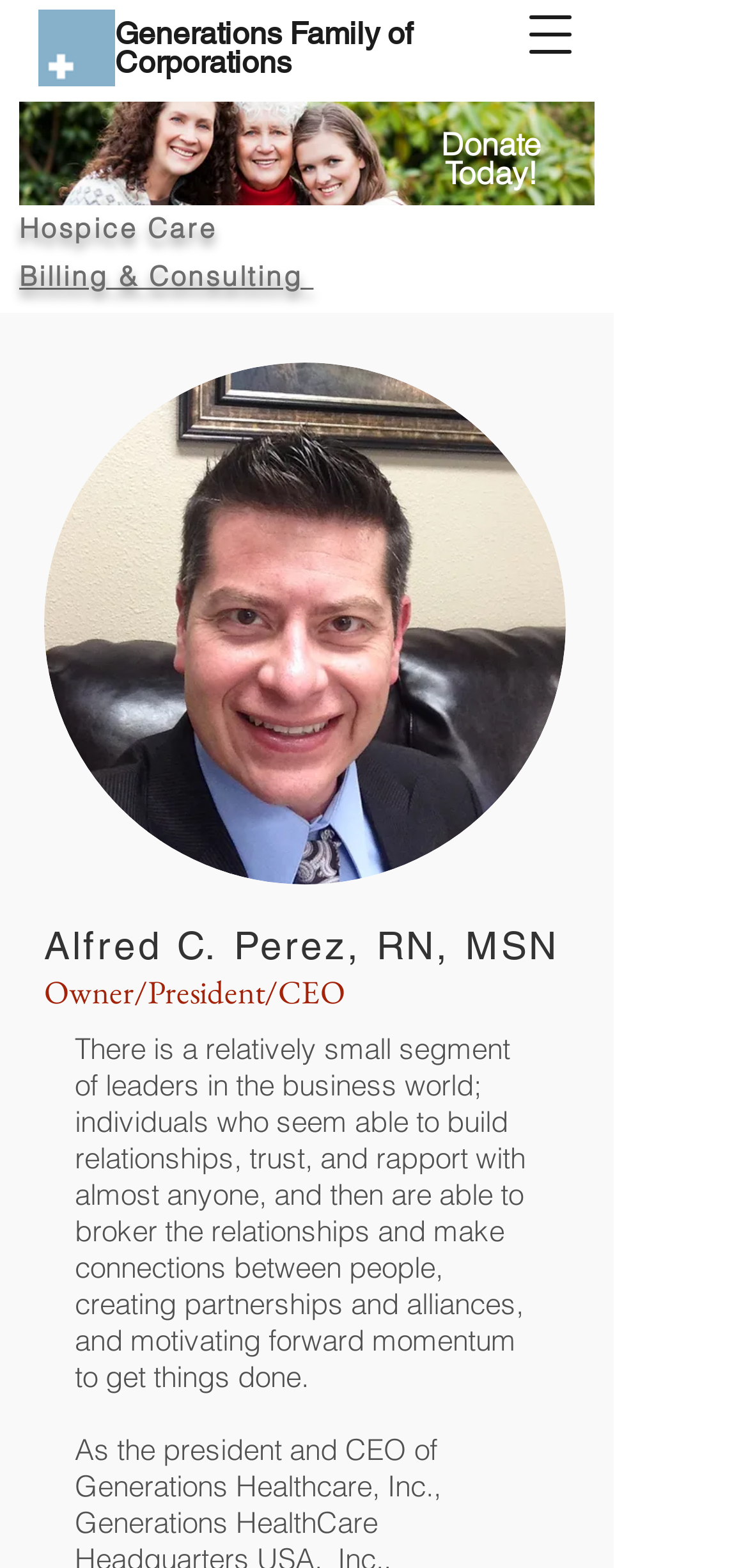Please find the bounding box for the UI component described as follows: "Family of Corporations".

[0.154, 0.01, 0.551, 0.052]